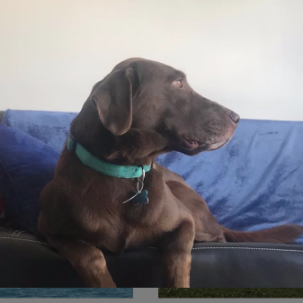Please provide a comprehensive response to the question below by analyzing the image: 
What is the role of the dog in the organization?

The caption states that the image is part of a section highlighting the team members, and the dog is characterized as the 'lovable mascot, embodying warmth and companionship', which reveals the dog's role in the organization.